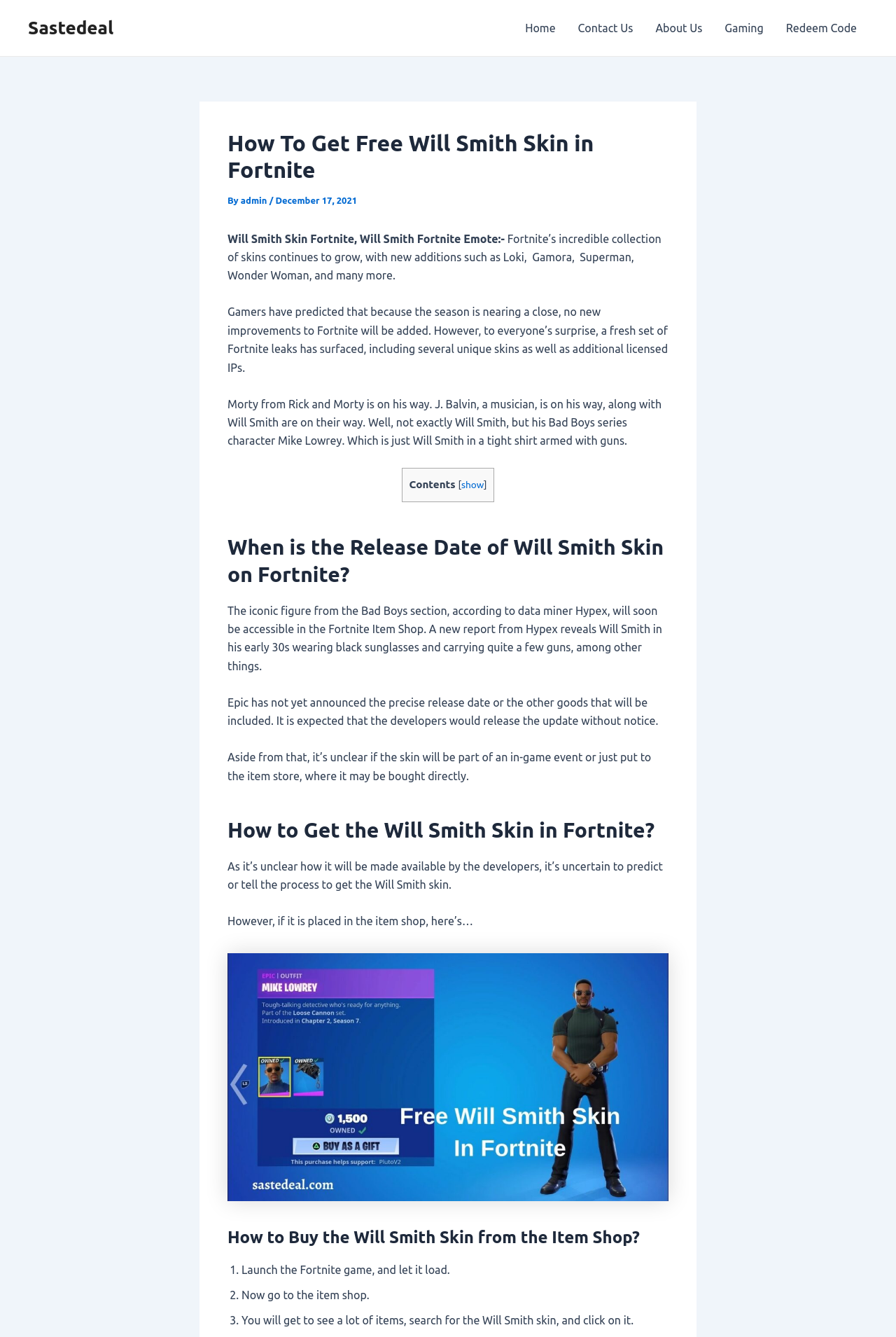Find the bounding box coordinates of the area that needs to be clicked in order to achieve the following instruction: "Click on the 'Home' link". The coordinates should be specified as four float numbers between 0 and 1, i.e., [left, top, right, bottom].

[0.574, 0.0, 0.632, 0.042]